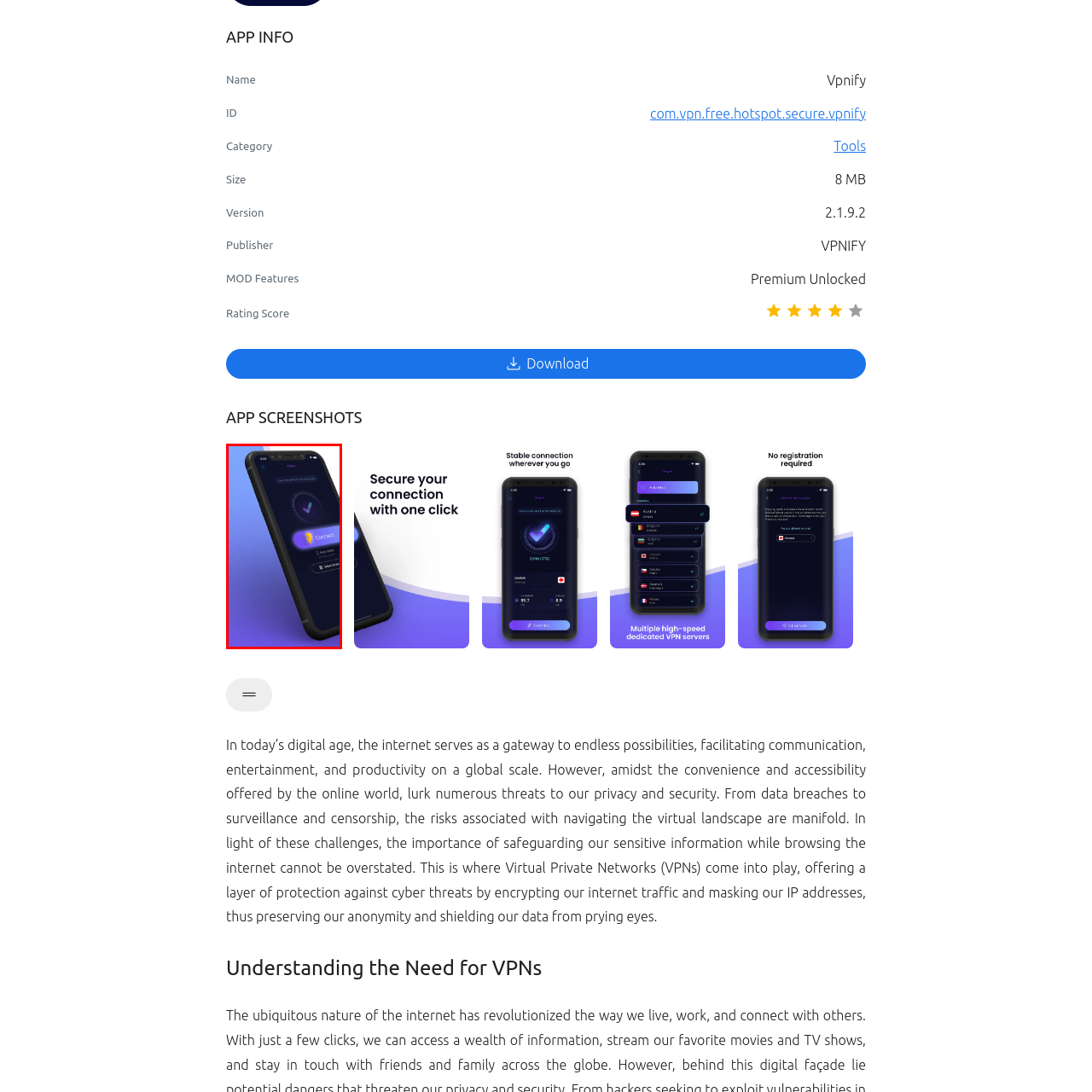Focus on the content inside the red-outlined area of the image and answer the ensuing question in detail, utilizing the information presented: What is the purpose of the 'Connect' button?

The purpose of the 'Connect' button is to initiate a VPN connection because the caption states that it is 'visually emphasized, indicating its importance for users looking to initiate a VPN connection', implying that the button is used to start the VPN connection.